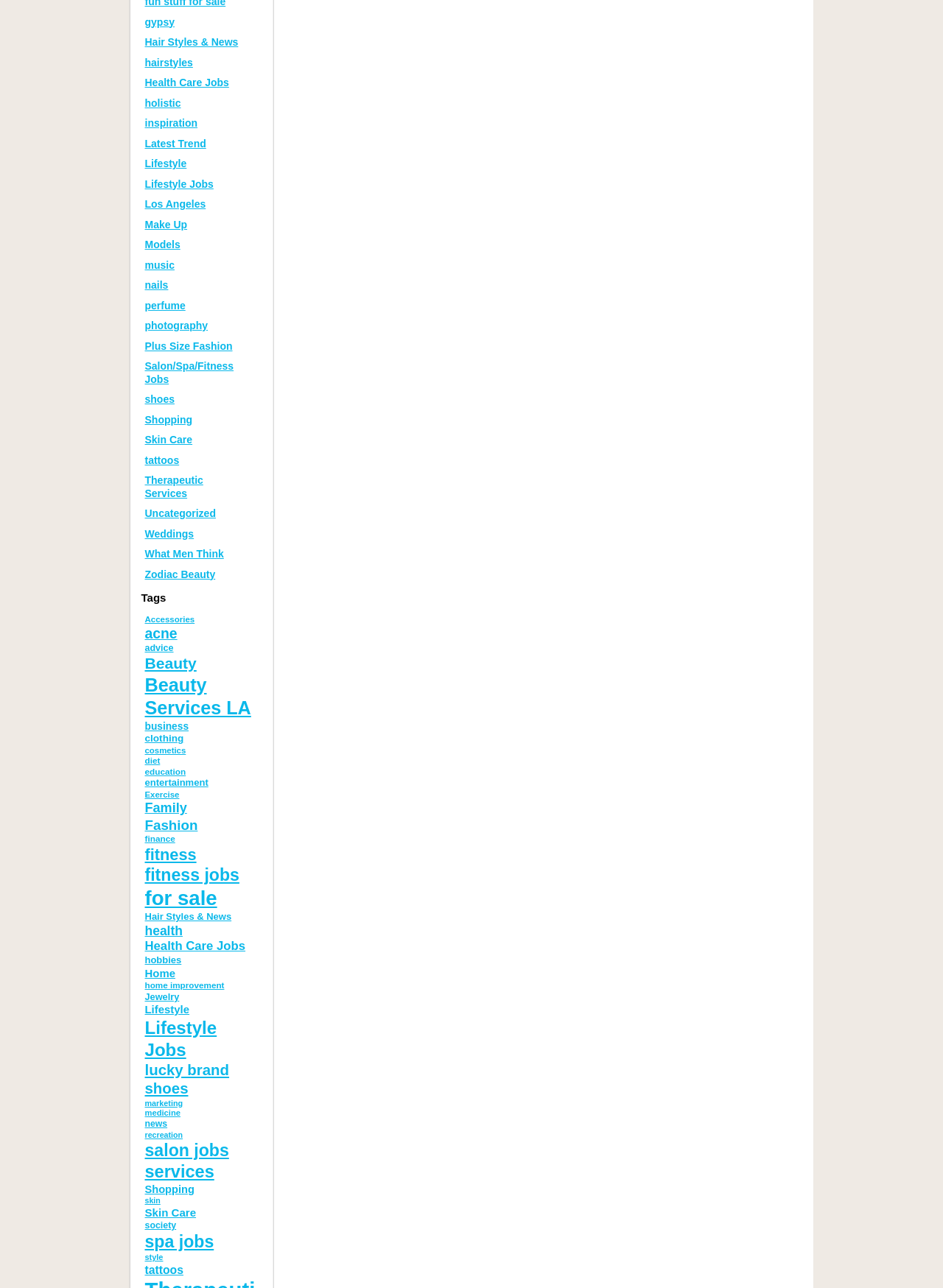Determine the bounding box coordinates for the area that needs to be clicked to fulfill this task: "Explore 'Lifestyle Jobs'". The coordinates must be given as four float numbers between 0 and 1, i.e., [left, top, right, bottom].

[0.154, 0.789, 0.275, 0.824]